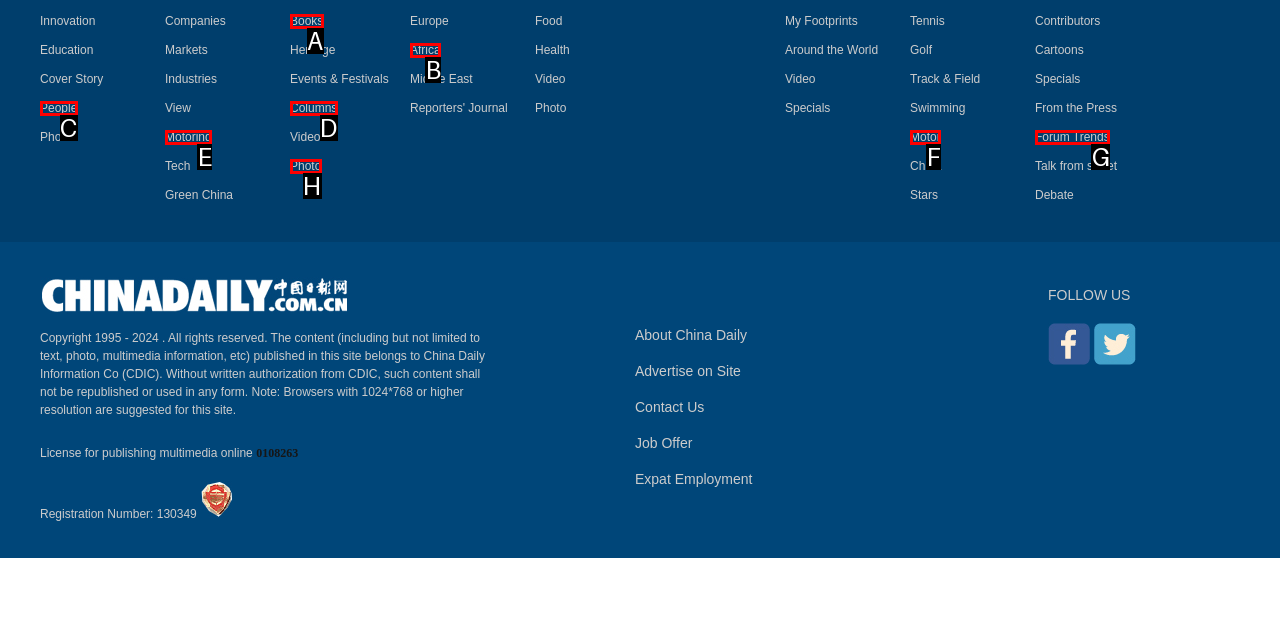Based on the element description: People, choose the best matching option. Provide the letter of the option directly.

C